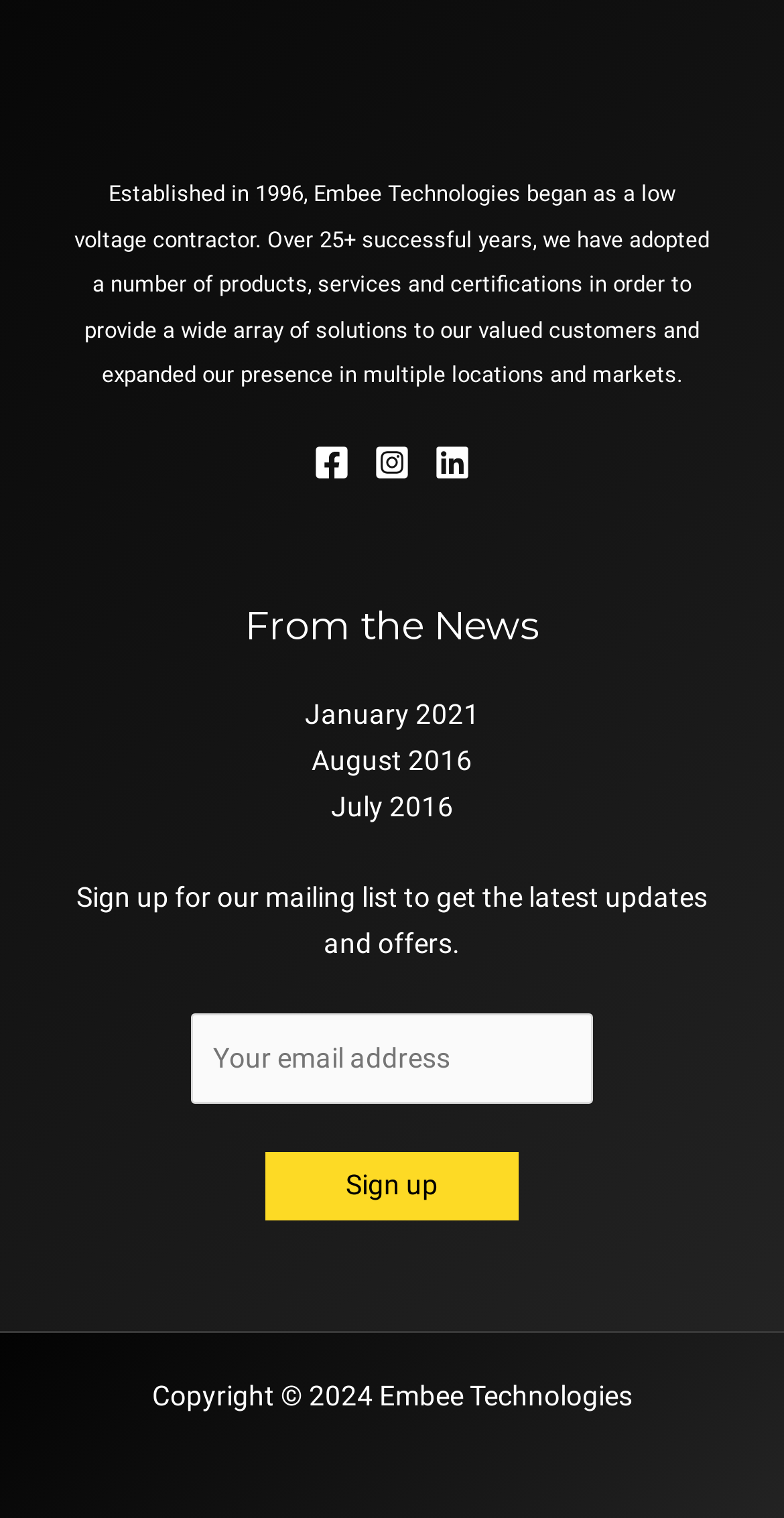Kindly determine the bounding box coordinates for the area that needs to be clicked to execute this instruction: "Click the Facebook link".

[0.4, 0.293, 0.446, 0.317]